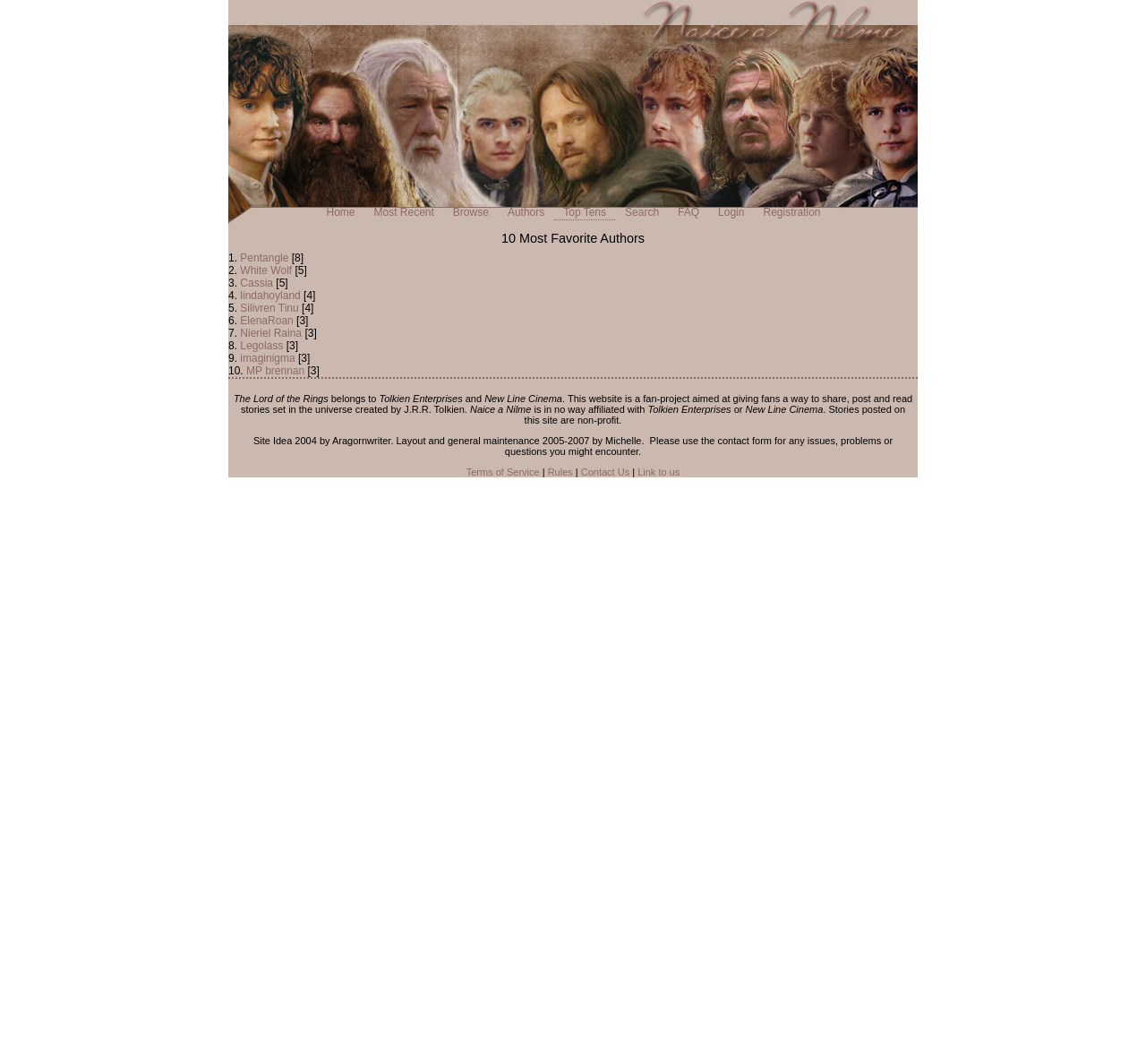Kindly determine the bounding box coordinates for the area that needs to be clicked to execute this instruction: "View the top 10 favorite authors".

[0.438, 0.217, 0.562, 0.23]